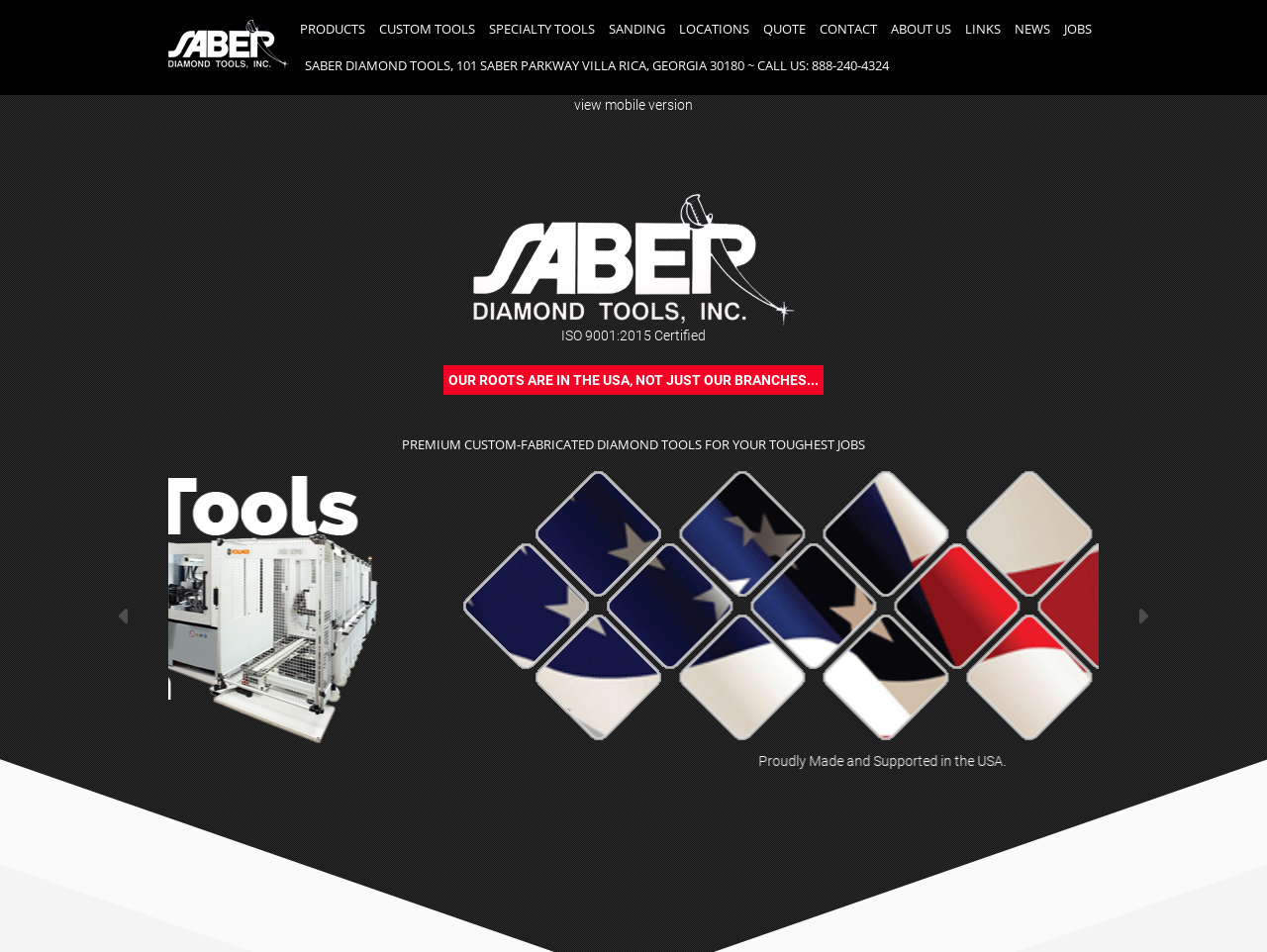What is the theme of the image at the bottom?
Please provide a single word or phrase answer based on the image.

USA